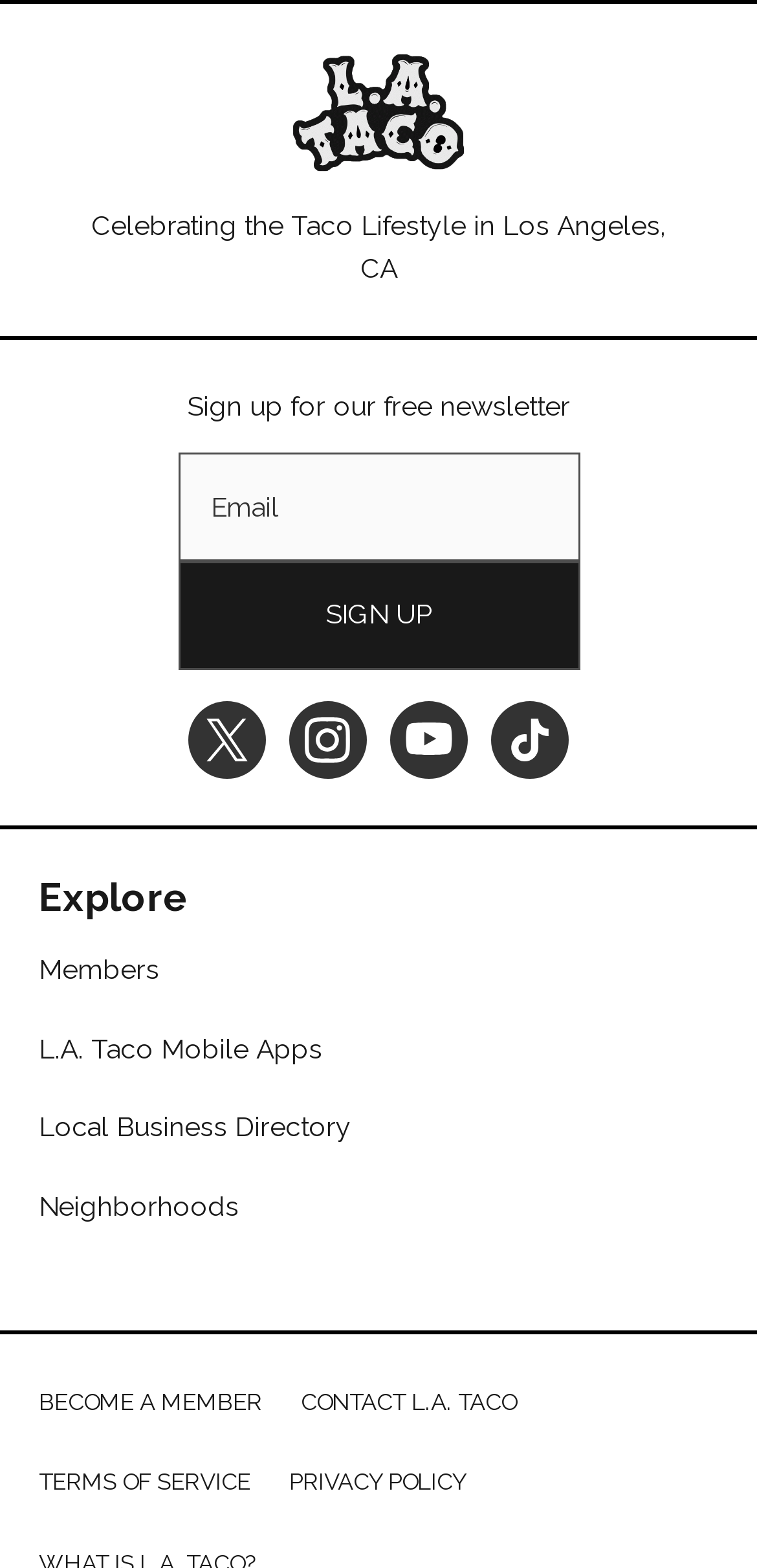Locate the bounding box coordinates of the clickable part needed for the task: "Visit L.A. TACO home".

[0.051, 0.032, 0.949, 0.111]